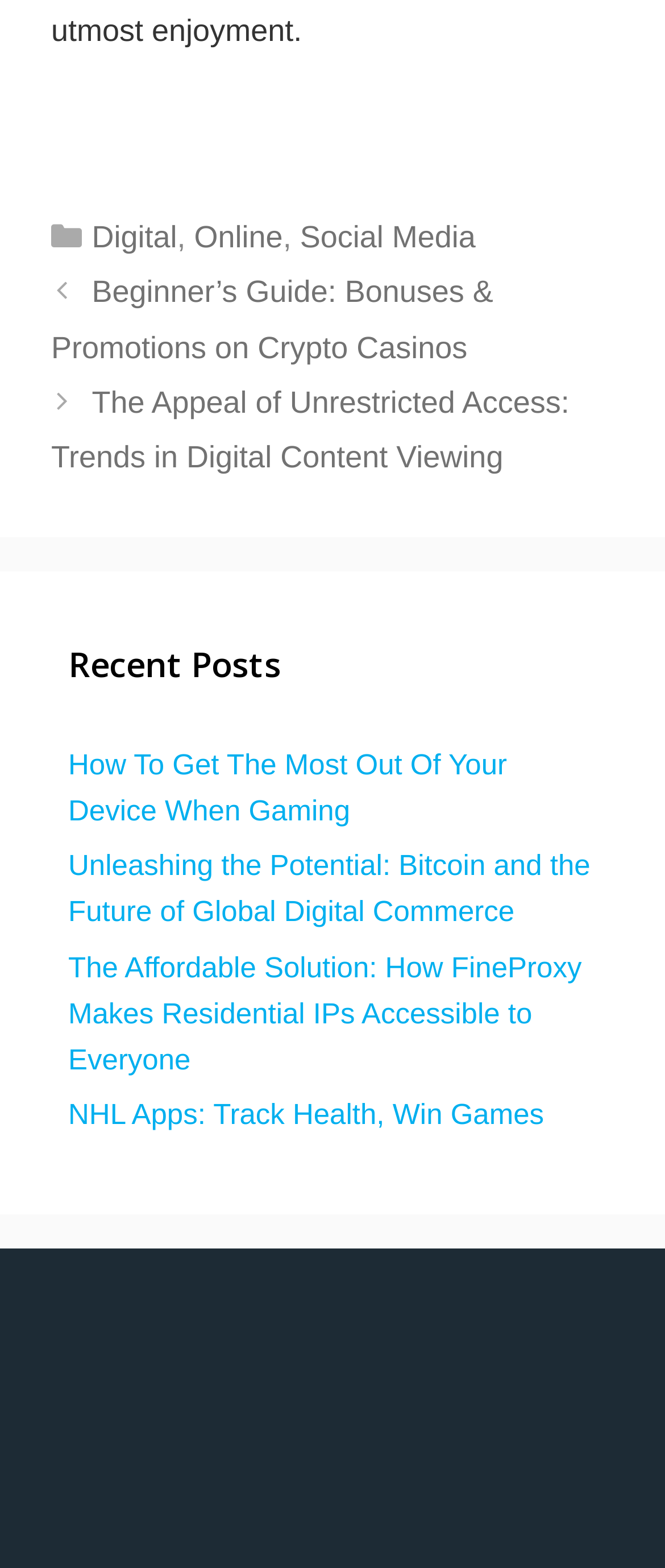How many posts are listed under 'Recent Posts'?
Based on the image, give a concise answer in the form of a single word or short phrase.

4